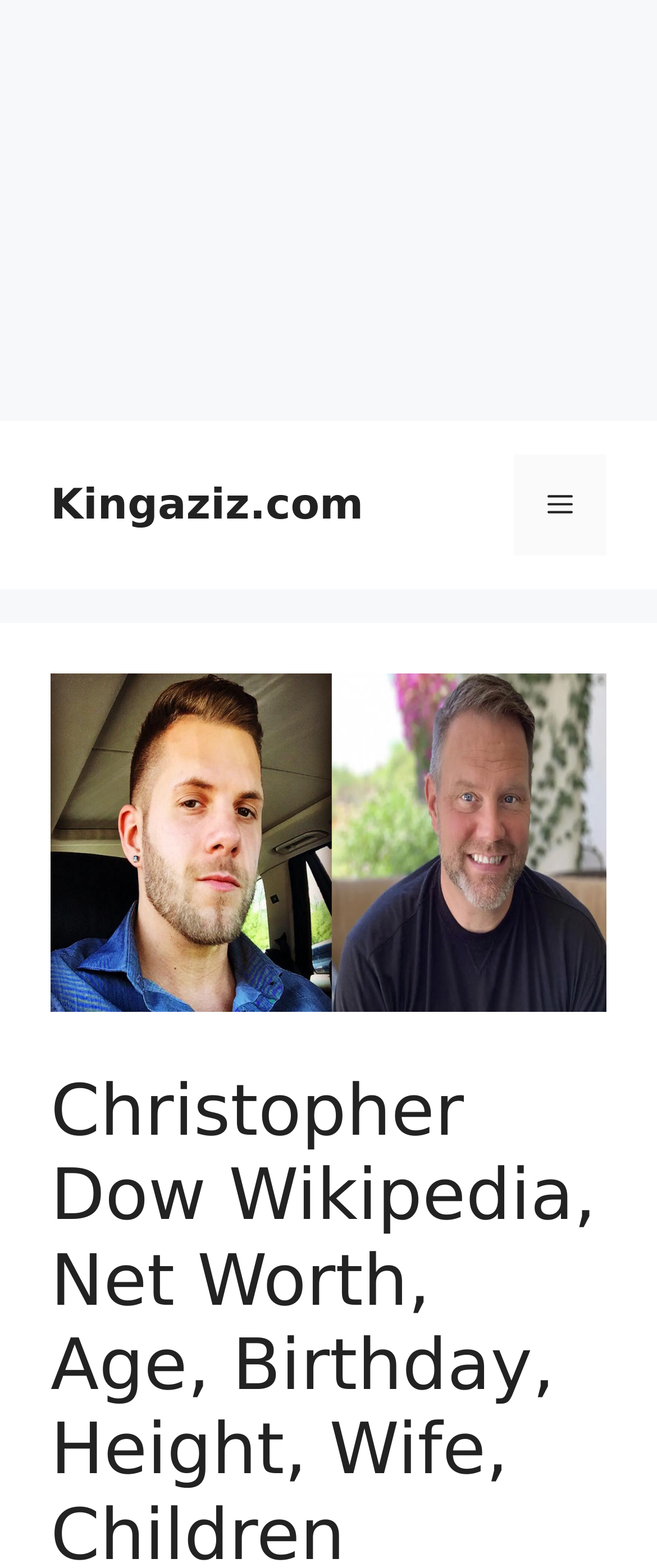Using the description: "Menu", determine the UI element's bounding box coordinates. Ensure the coordinates are in the format of four float numbers between 0 and 1, i.e., [left, top, right, bottom].

[0.782, 0.29, 0.923, 0.354]